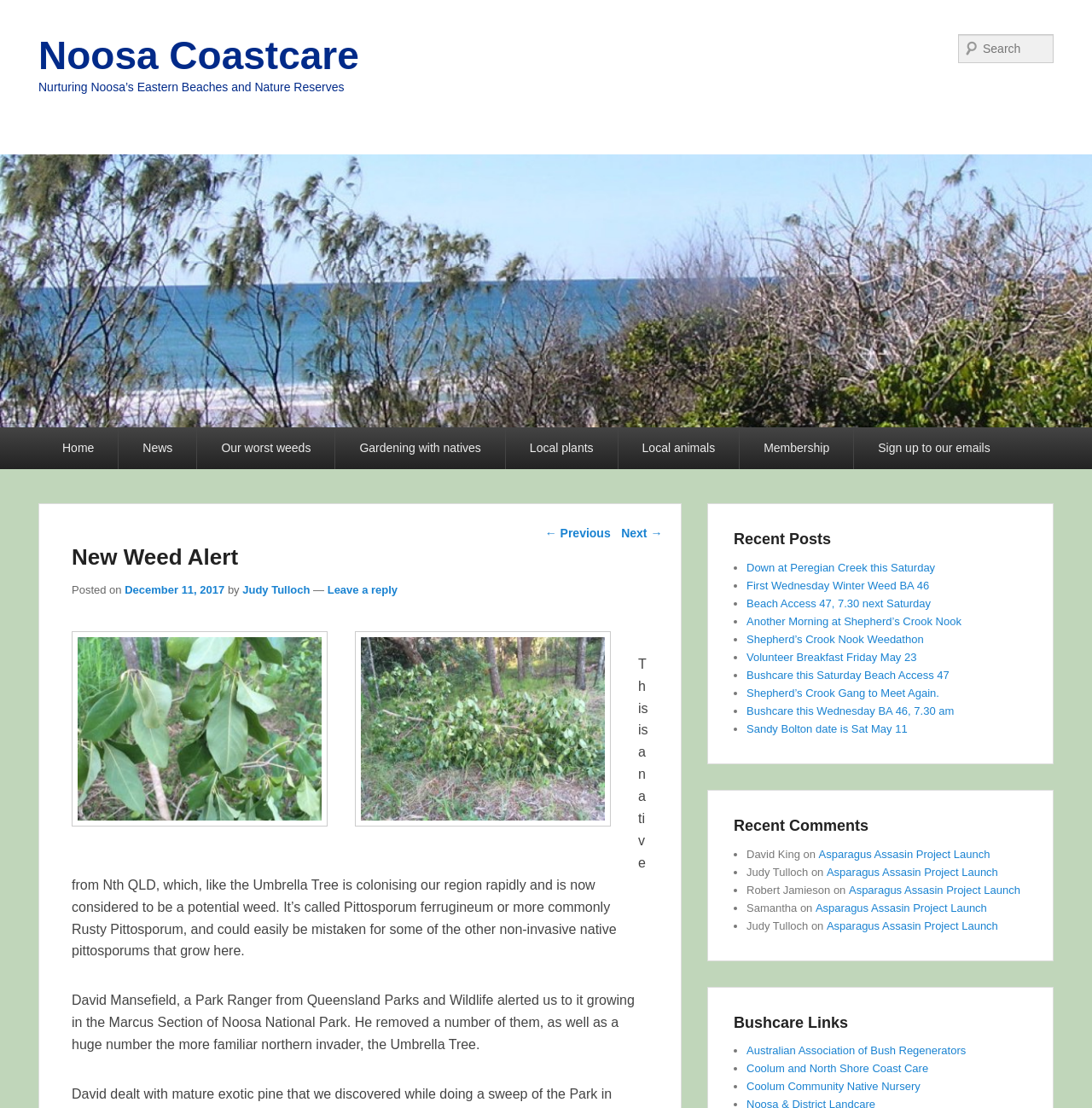Please identify the bounding box coordinates of the element on the webpage that should be clicked to follow this instruction: "Leave a reply to the post". The bounding box coordinates should be given as four float numbers between 0 and 1, formatted as [left, top, right, bottom].

[0.3, 0.526, 0.364, 0.538]